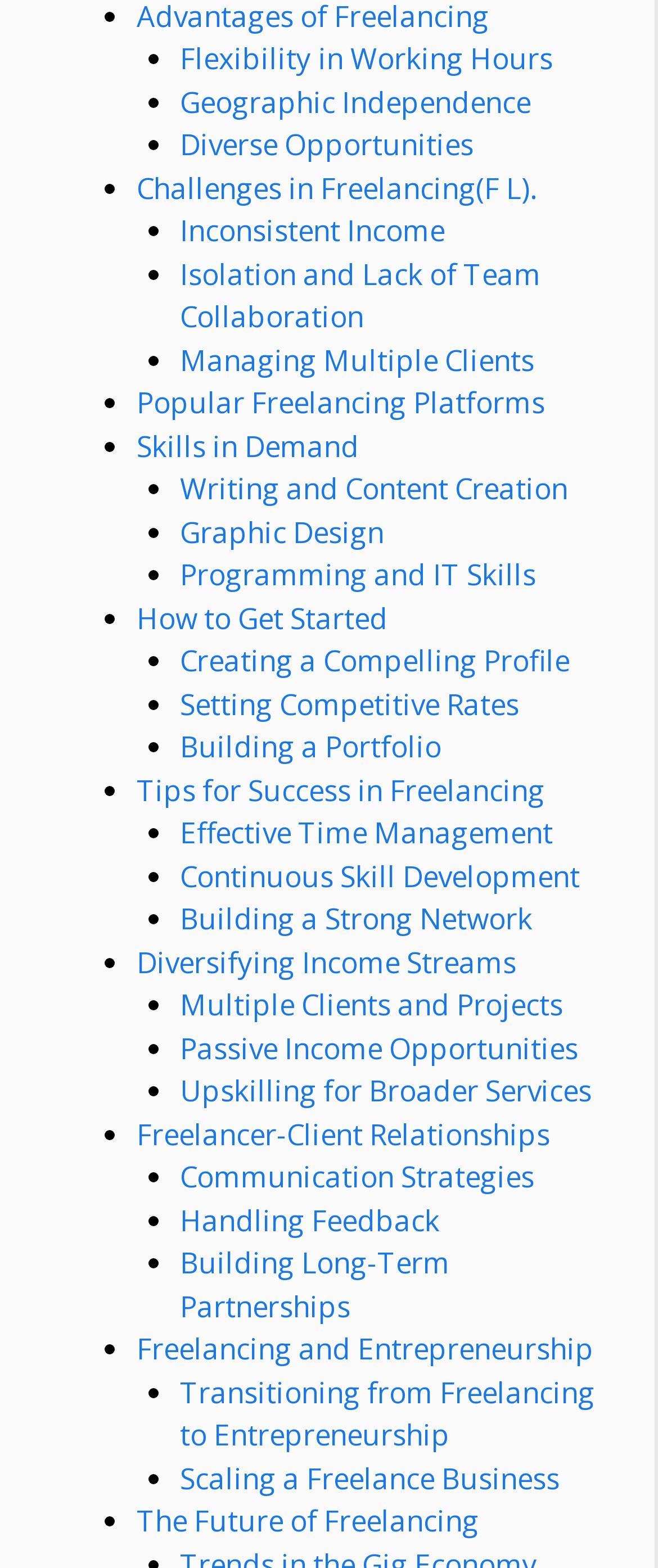Identify the bounding box coordinates for the UI element mentioned here: "Continuous Skill Development". Provide the coordinates as four float values between 0 and 1, i.e., [left, top, right, bottom].

[0.273, 0.546, 0.881, 0.571]